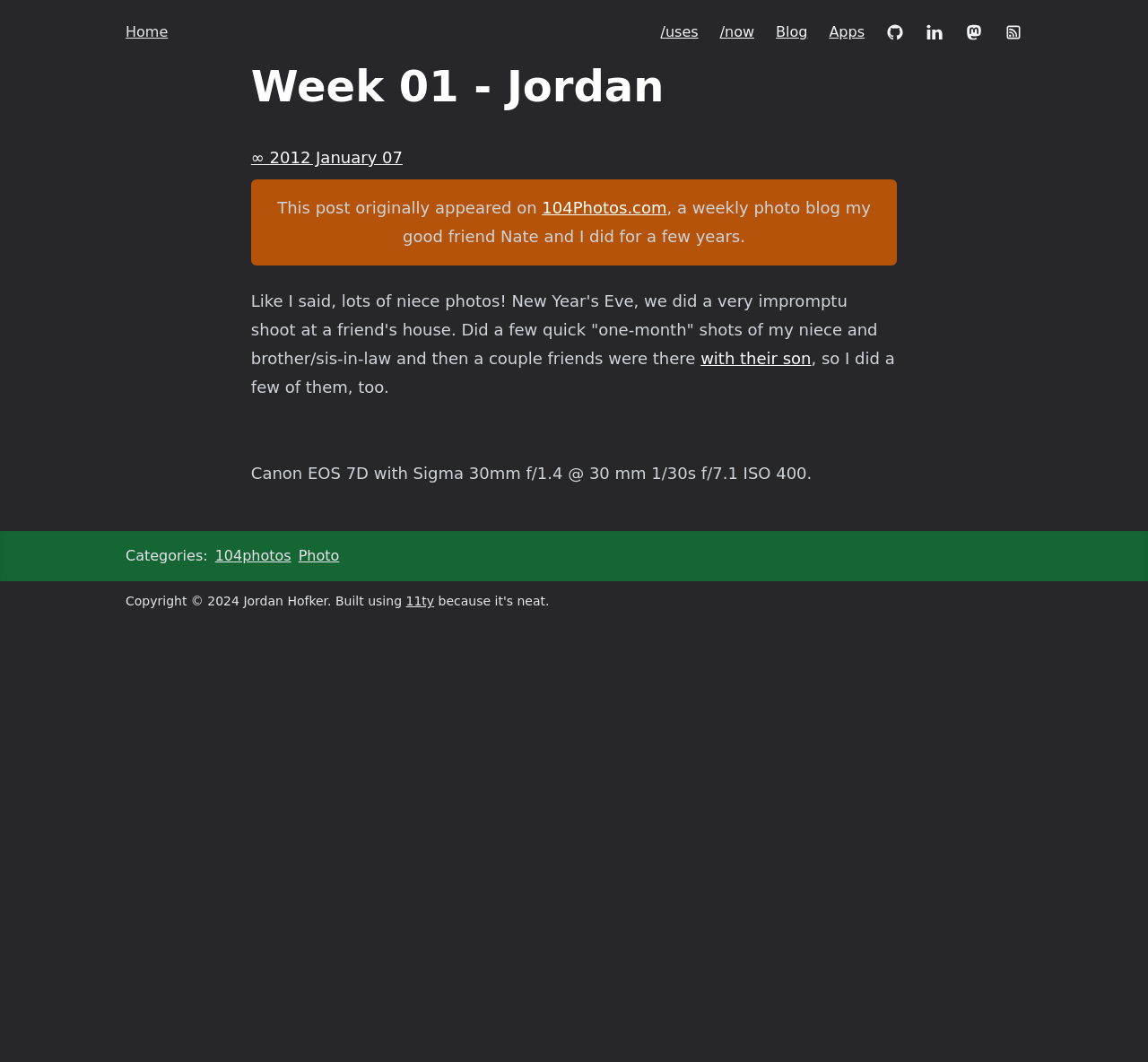Please determine the primary heading and provide its text.

Week 01 - Jordan